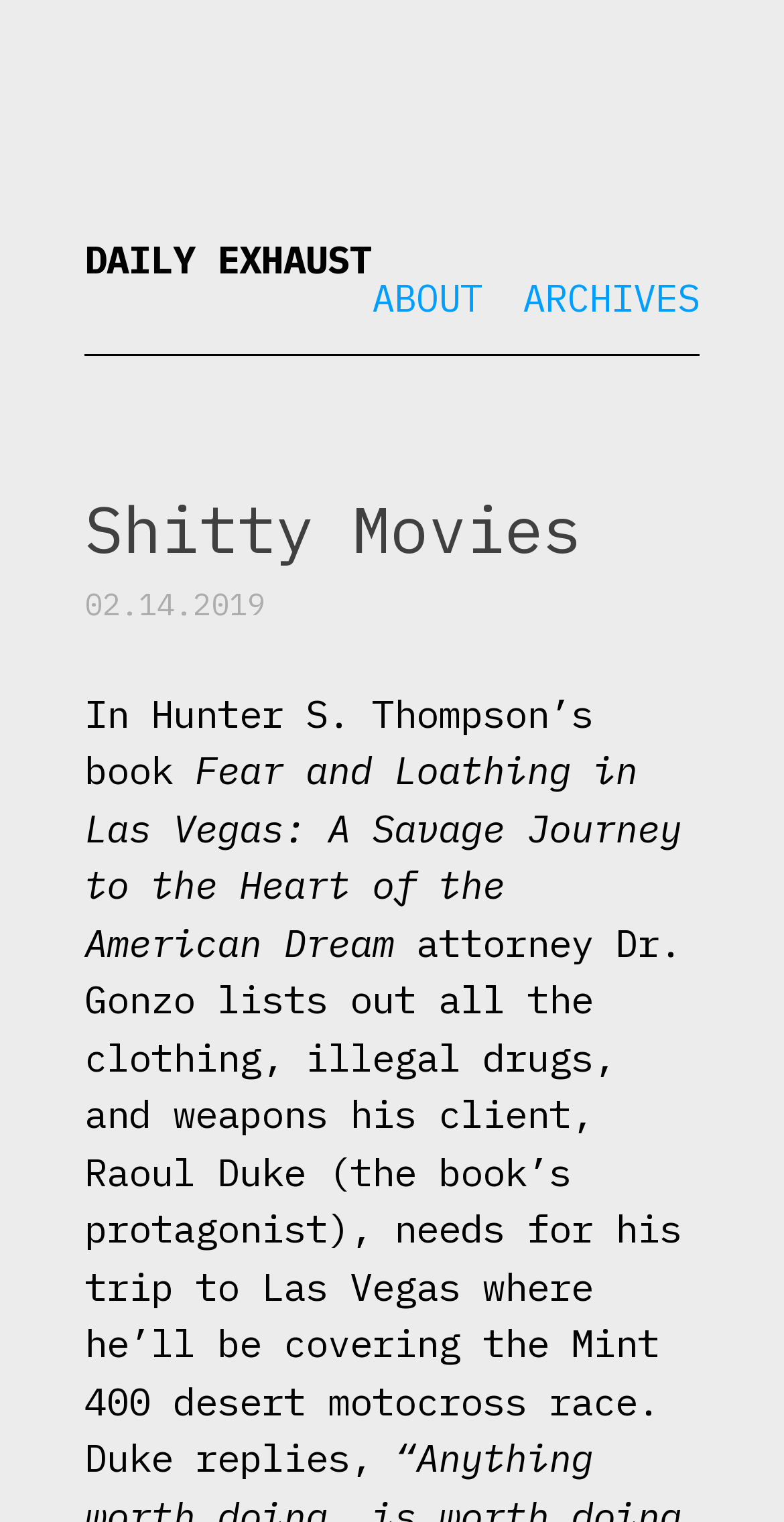Detail the webpage's structure and highlights in your description.

The webpage is titled "Daily Exhaust – Shitty Movies" and has a prominent heading "DAILY EXHAUST" at the top left corner. Below the title, there are three links: "DAILY EXHAUST", "ABOUT", and "ARCHIVES", arranged horizontally from left to right.

On the left side of the page, there is a secondary heading "Shitty Movies" positioned below the main title. Underneath this heading, there are several blocks of text. The first block displays a date, "02.14.2019". The following blocks contain a passage of text discussing Hunter S. Thompson's book "Fear and Loathing in Las Vegas: A Savage Journey to the Heart of the American Dream". The passage describes a scene where the character Dr. Gonzo lists out items for his client Raoul Duke's trip to Las Vegas.

There are no images on the page. The overall content is focused on text, with a clear hierarchy of headings and links.